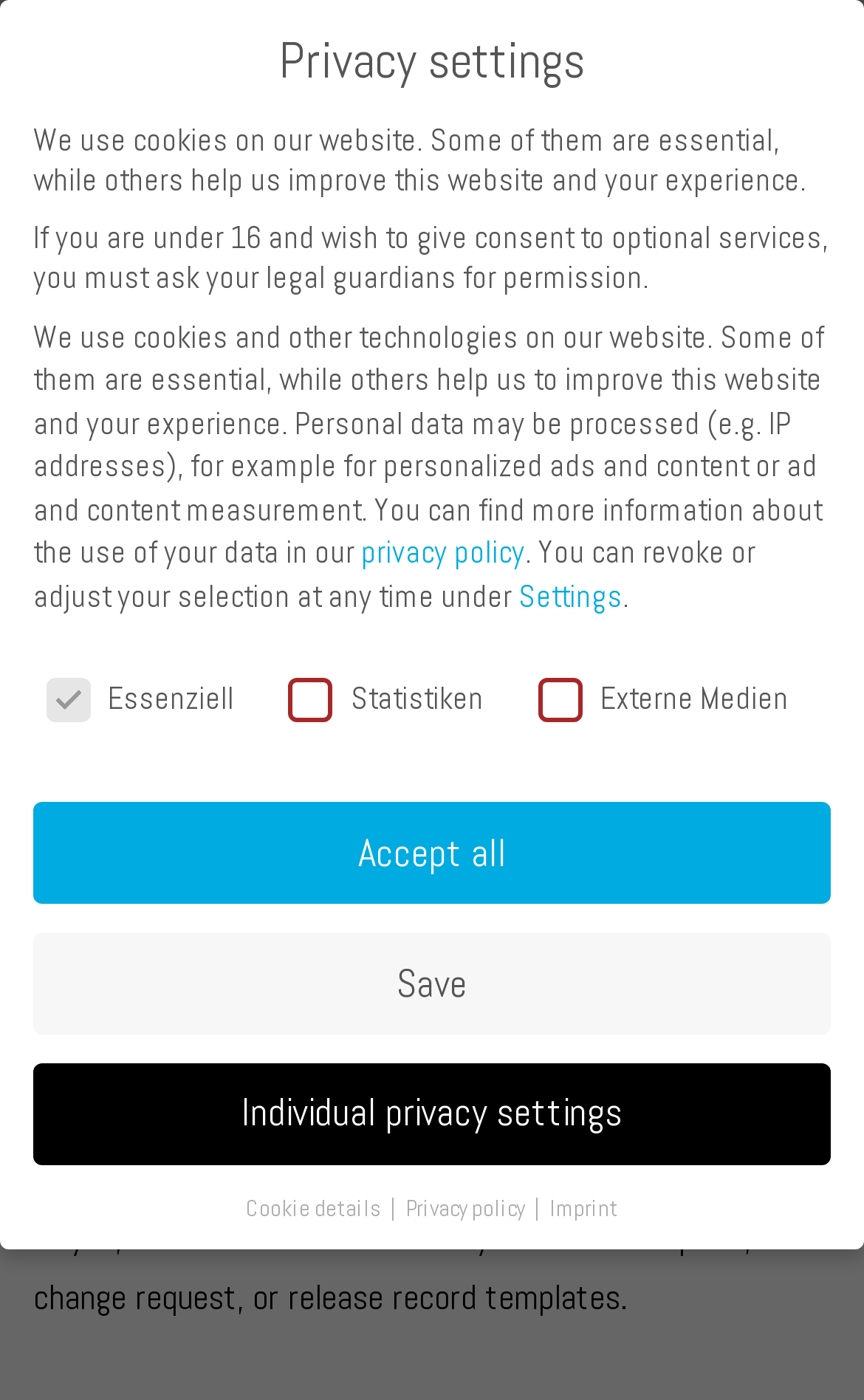Generate a detailed explanation of the webpage's features and information.

The webpage is titled "Checklist Activities – Operaio" and features a logo image of Operaio at the top left corner. Below the logo, there is a menu link labeled "Menu" at the top right corner. 

The main content area is divided into several sections. On the left side, there is a list of links, including "SERVICE MANAGEMENT BASED ON…", "System Center", "Power Platform", "Teams", "SharePoint", "Dynamics", and "ITIL Processes". These links are stacked vertically, with "SERVICE MANAGEMENT BASED ON…" at the top and "ITIL Processes" at the bottom.

On the right side of the main content area, there are three columns of links. The first column includes "SERVICES", "NEWS", and "ABOUT US". The second column includes "References", "Partners & Resellers", "Careers", and "Contact". The third column includes "SUPPORT" and "Deutsch".

Below these columns, there is a heading "CHECKLIST ACTIVITIES" followed by a link to "Home" and a description of the checklist activities. The description explains that the checklist activities allow users to have an overview of the progress of individual work steps of a process using a checklist. It also mentions that both checklist activities and manual activities are available and can be added to service request, change request, or release record templates.

At the bottom of the page, there is a section titled "Privacy settings" with a description of the use of cookies on the website. This section includes several static text elements explaining the use of cookies, personal data processing, and the option to revoke or adjust the selection at any time. There are also three checkboxes for "Essenziell", "Statistiken", and "Externe Medien" under the "Privacy settings" section.

Finally, there are four buttons at the bottom of the page: "Accept all", "Save", "Individual privacy settings", and "Cookie details", as well as two more buttons "Privacy policy" and "Imprint" on the right side.